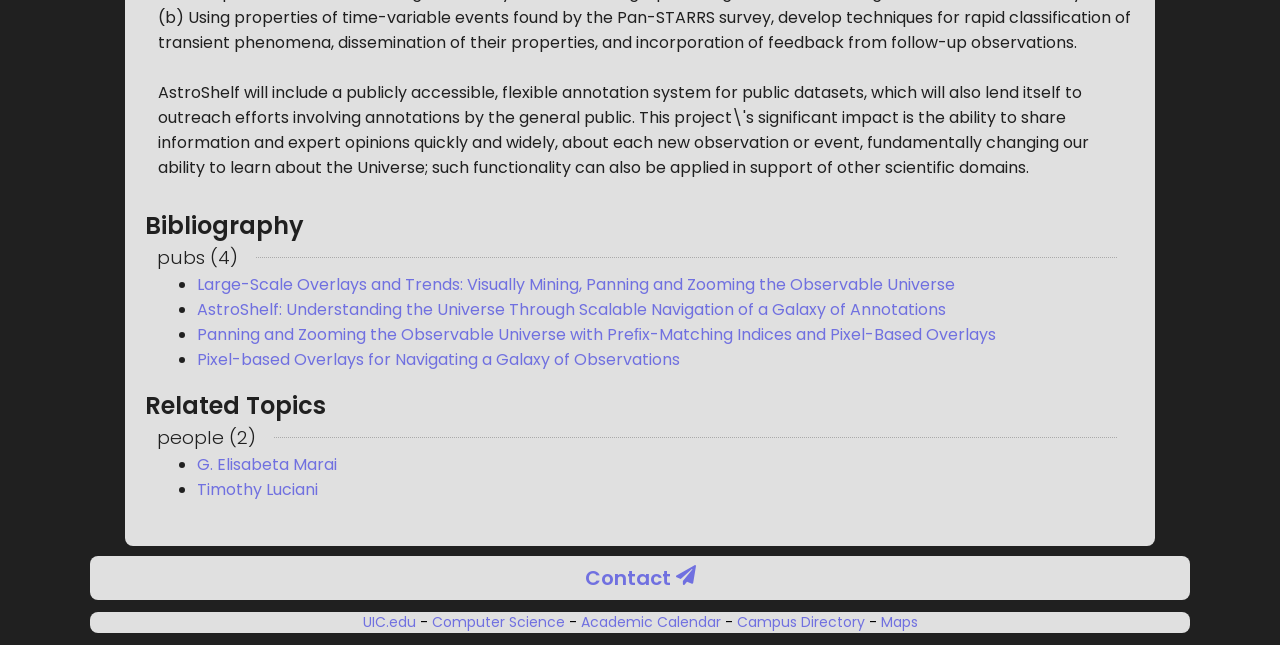Predict the bounding box of the UI element that fits this description: "UIC.edu".

[0.283, 0.949, 0.328, 0.98]